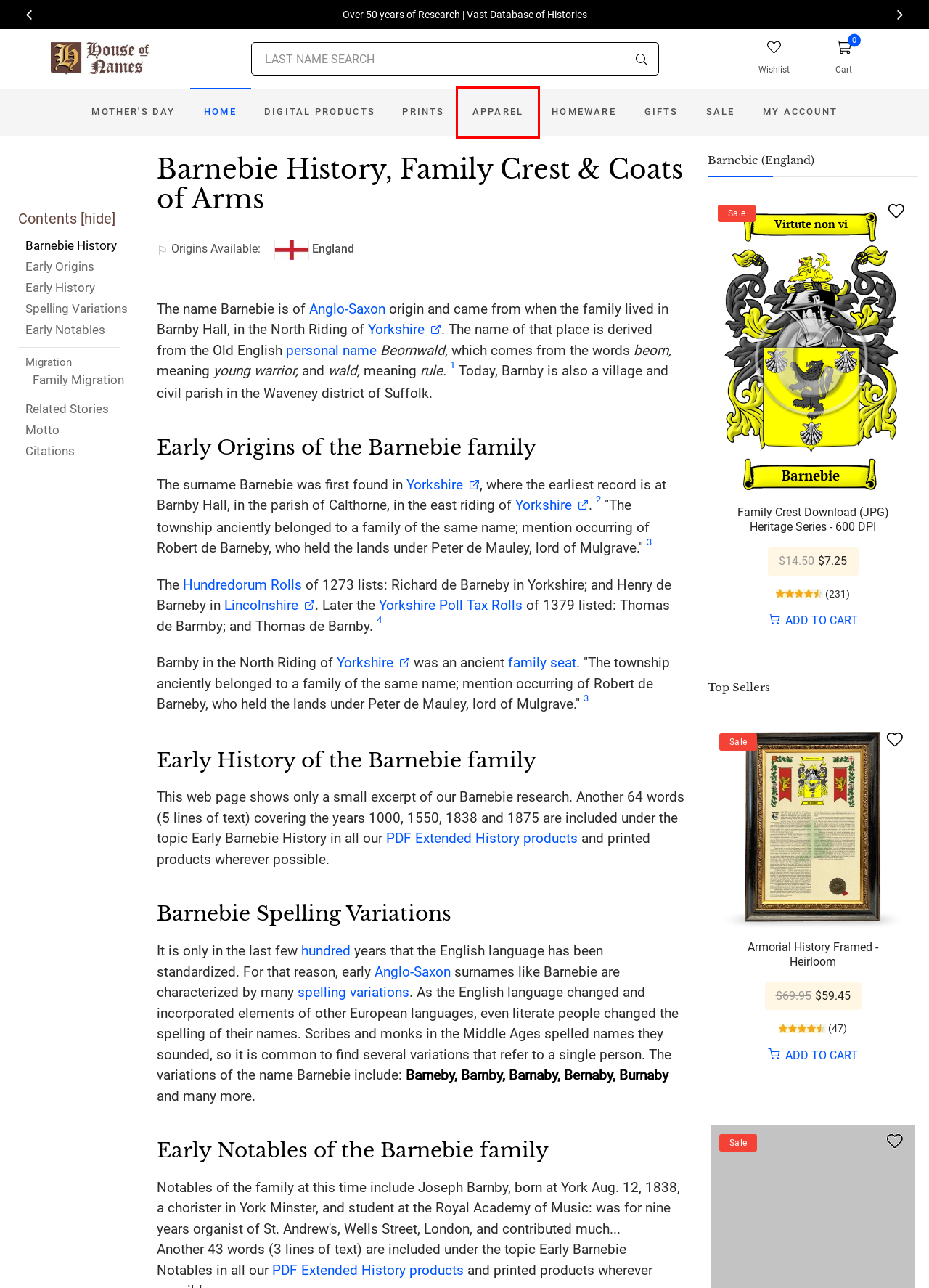Look at the screenshot of a webpage that includes a red bounding box around a UI element. Select the most appropriate webpage description that matches the page seen after clicking the highlighted element. Here are the candidates:
A. Barnebie Family Crest Download (JPG) Heritage Series - 600 DPI | HouseOfNames.com
B. Apparel | HouseOfNames.com
C. On Sale | HouseOfNames.com
D. Barnebie Coat of Arms and Extended History Download (PDF) - A4 Size | HouseOfNames.com
E. Digital Products | HouseOfNames.com
F. Barnebie Armorial History Framed - Heirloom | HouseOfNames.com
G. Gifts | HouseOfNames.com
H. Home Products | HouseOfNames.com

B